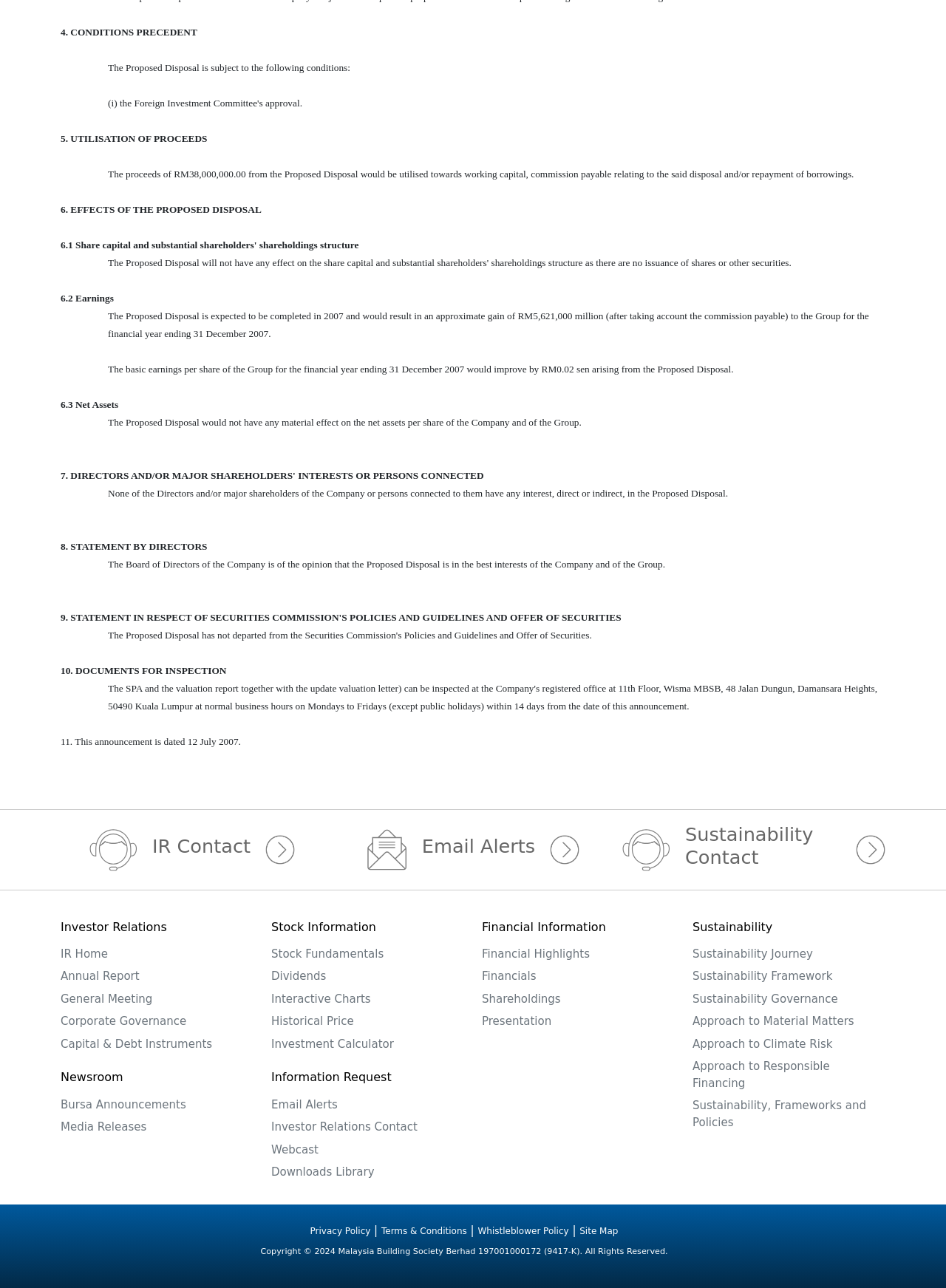Specify the bounding box coordinates of the element's area that should be clicked to execute the given instruction: "Check Corporate Governance". The coordinates should be four float numbers between 0 and 1, i.e., [left, top, right, bottom].

[0.064, 0.787, 0.268, 0.8]